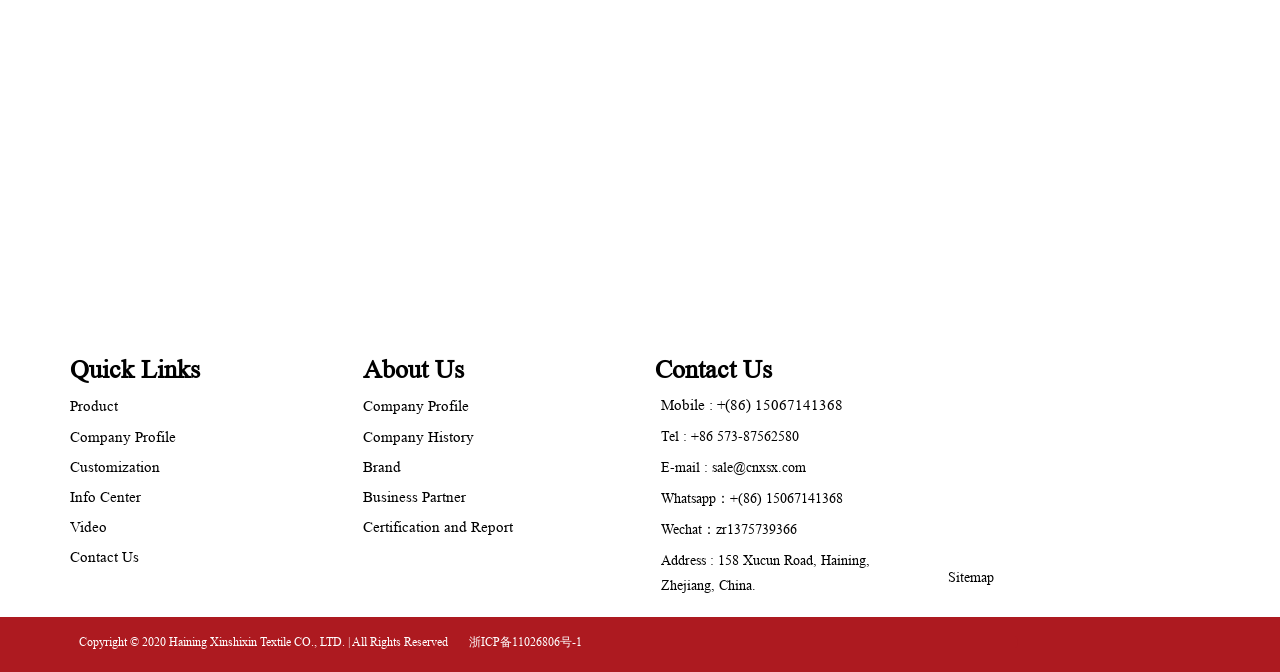Determine the bounding box for the UI element described here: "Contact Us".

[0.055, 0.817, 0.109, 0.843]